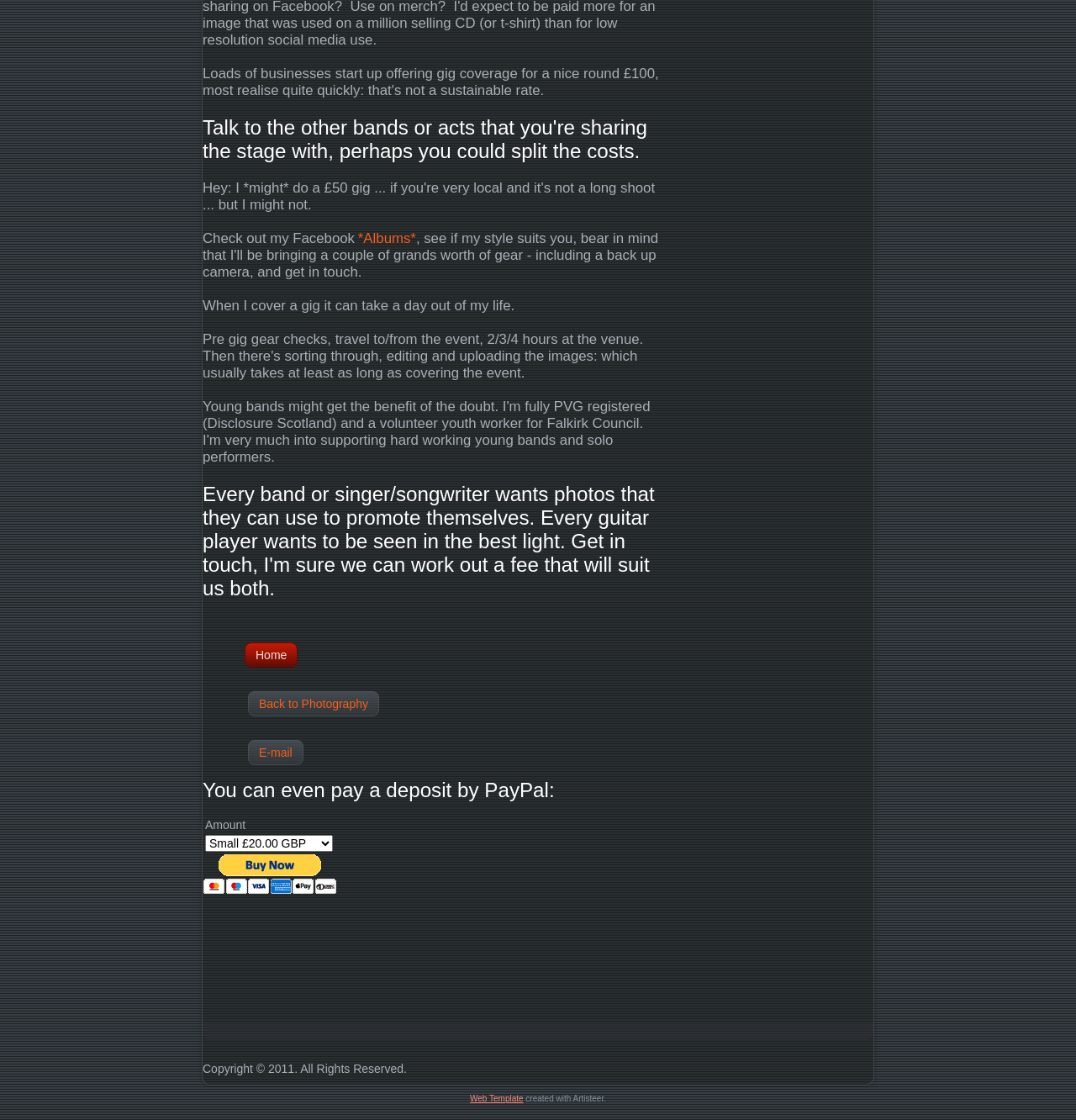Given the webpage screenshot and the description, determine the bounding box coordinates (top-left x, top-left y, bottom-right x, bottom-right y) that define the location of the UI element matching this description: *Albums*

[0.333, 0.206, 0.387, 0.22]